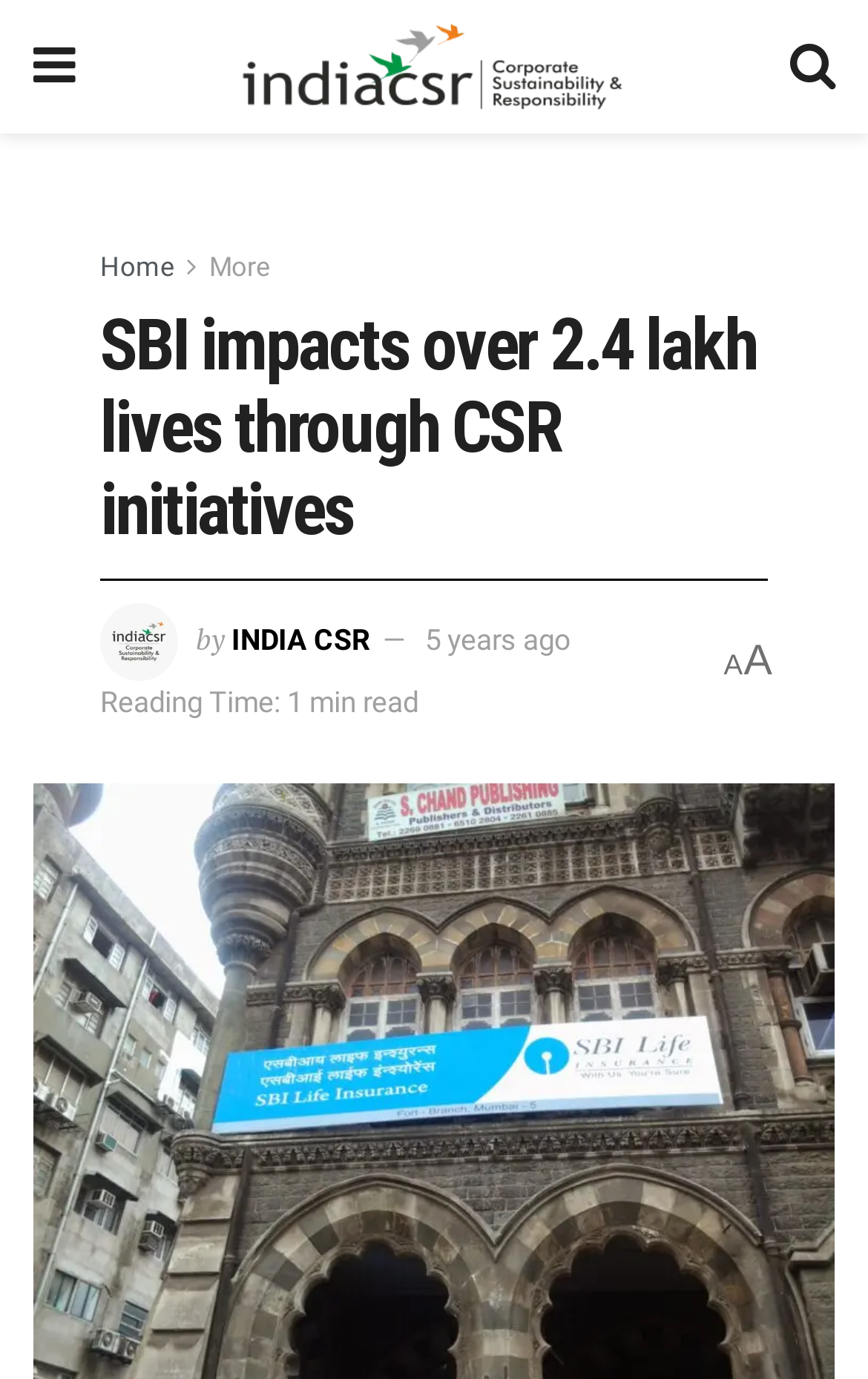Explain the webpage's design and content in an elaborate manner.

The webpage appears to be a news article or blog post about SBI Life Insurance company's corporate social responsibility (CSR) initiatives. At the top left of the page, there is a small icon represented by '\uf0c9', and next to it, a link to "India CSR" with an accompanying image. On the top right, there is another icon represented by '\uf002'.

Below these icons, there are two links, "Home" and "More", positioned side by side. Underneath these links, the main heading "SBI impacts over 2.4 lakh lives through CSR initiatives" is prominently displayed.

To the right of the heading, there is a smaller image of "India CSR". Below the heading, there is a byline with the text "by" followed by a link to "INDIA CSR" and another link to "5 years ago", indicating the publication date of the article. Next to these links, there is a text stating "Reading Time: 1 min read".

At the bottom right of the page, there is a small text "A", which may indicate the reading level or some other rating system. Overall, the webpage has a simple layout with a clear hierarchy of information, making it easy to navigate and read.